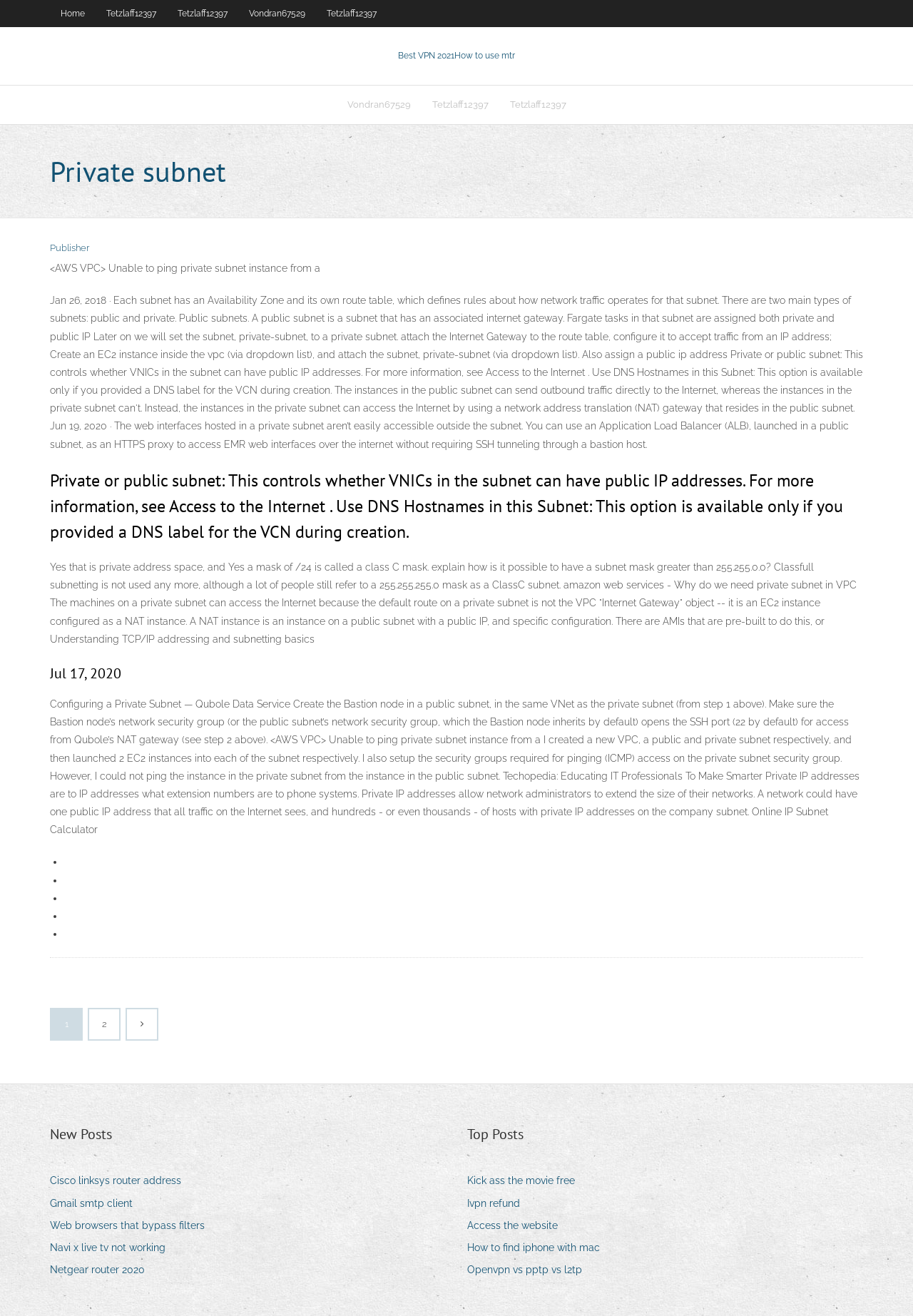Locate the bounding box coordinates of the region to be clicked to comply with the following instruction: "Read the article about 'Private subnet'". The coordinates must be four float numbers between 0 and 1, in the form [left, top, right, bottom].

[0.055, 0.114, 0.945, 0.146]